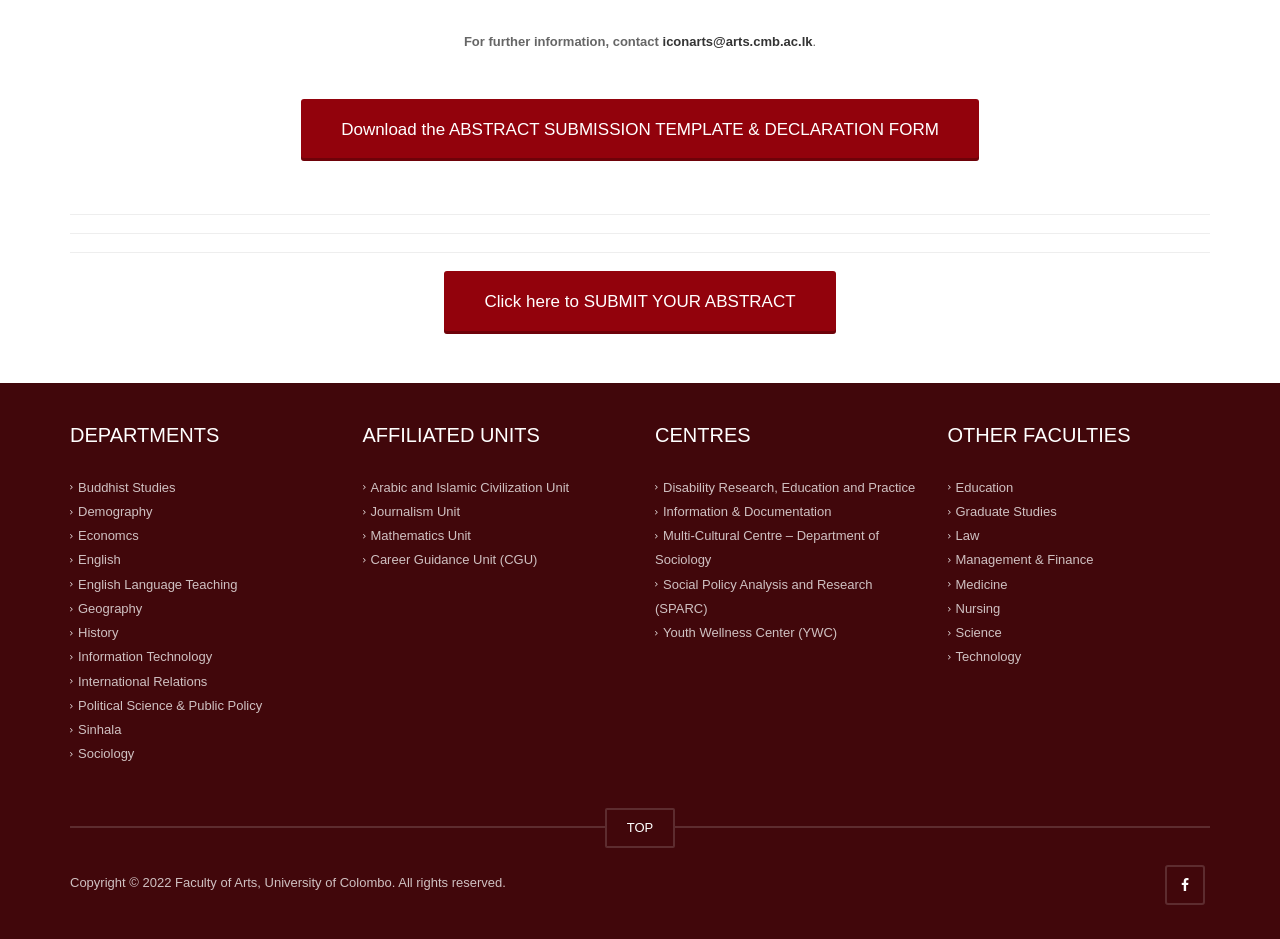Please answer the following question as detailed as possible based on the image: 
What is the 'DEPARTMENTS' section?

The 'DEPARTMENTS' section is a heading that categorizes a list of links to various departments, such as Buddhist Studies, Demography, Economics, and more.